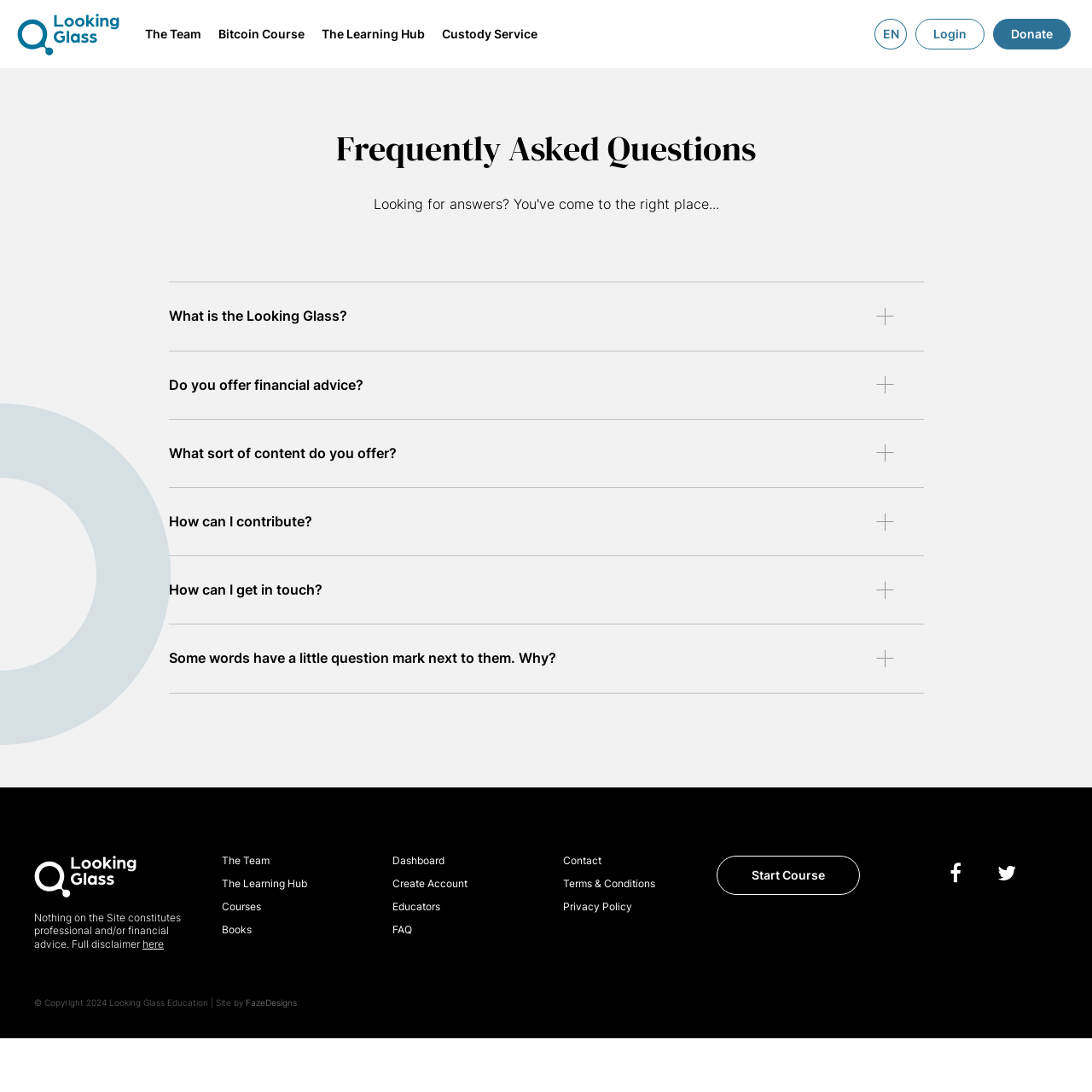Determine the bounding box coordinates of the UI element described by: "The Learning Hub".

[0.291, 0.016, 0.393, 0.046]